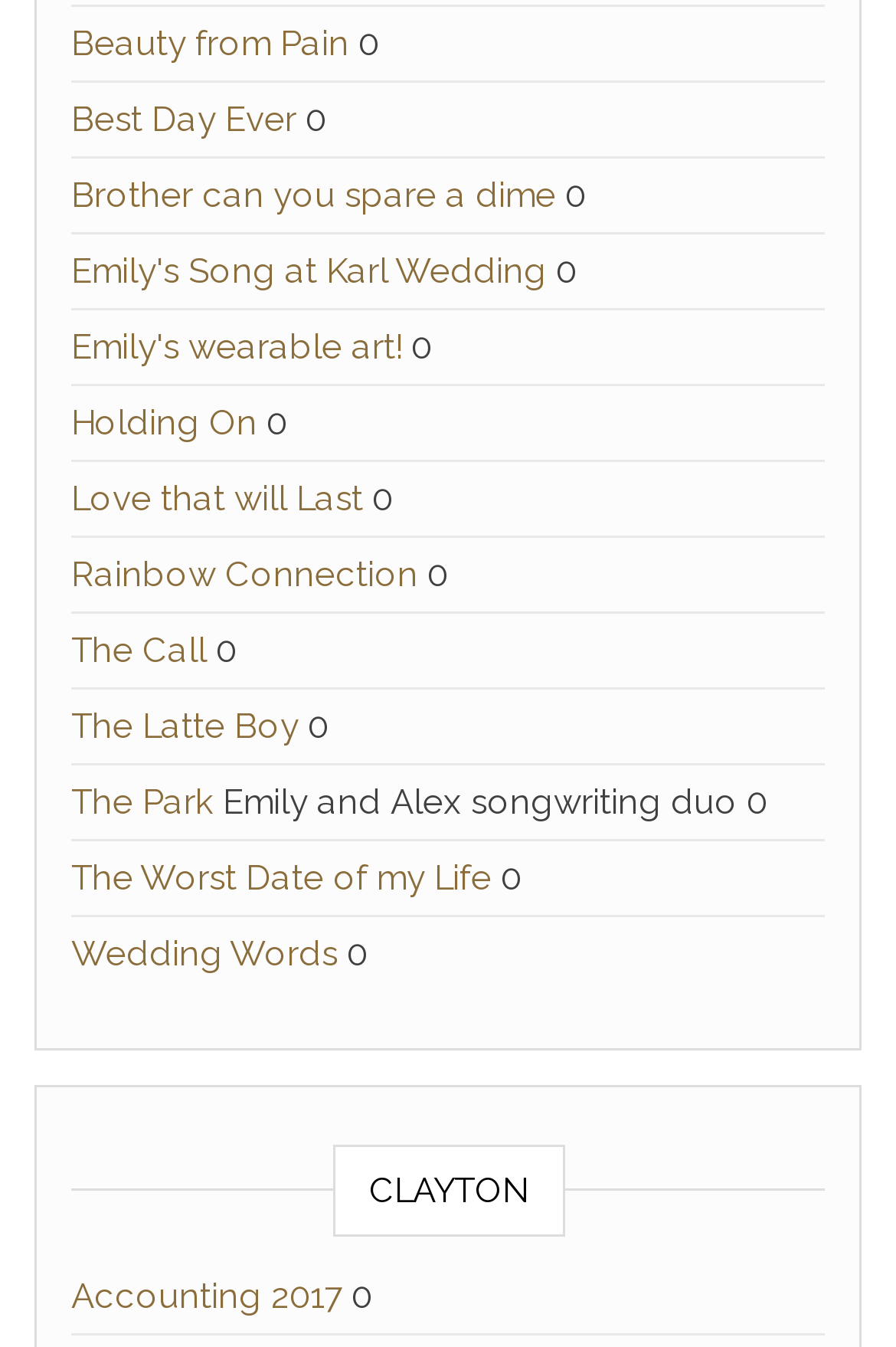How many static text elements are there?
Based on the image content, provide your answer in one word or a short phrase.

5